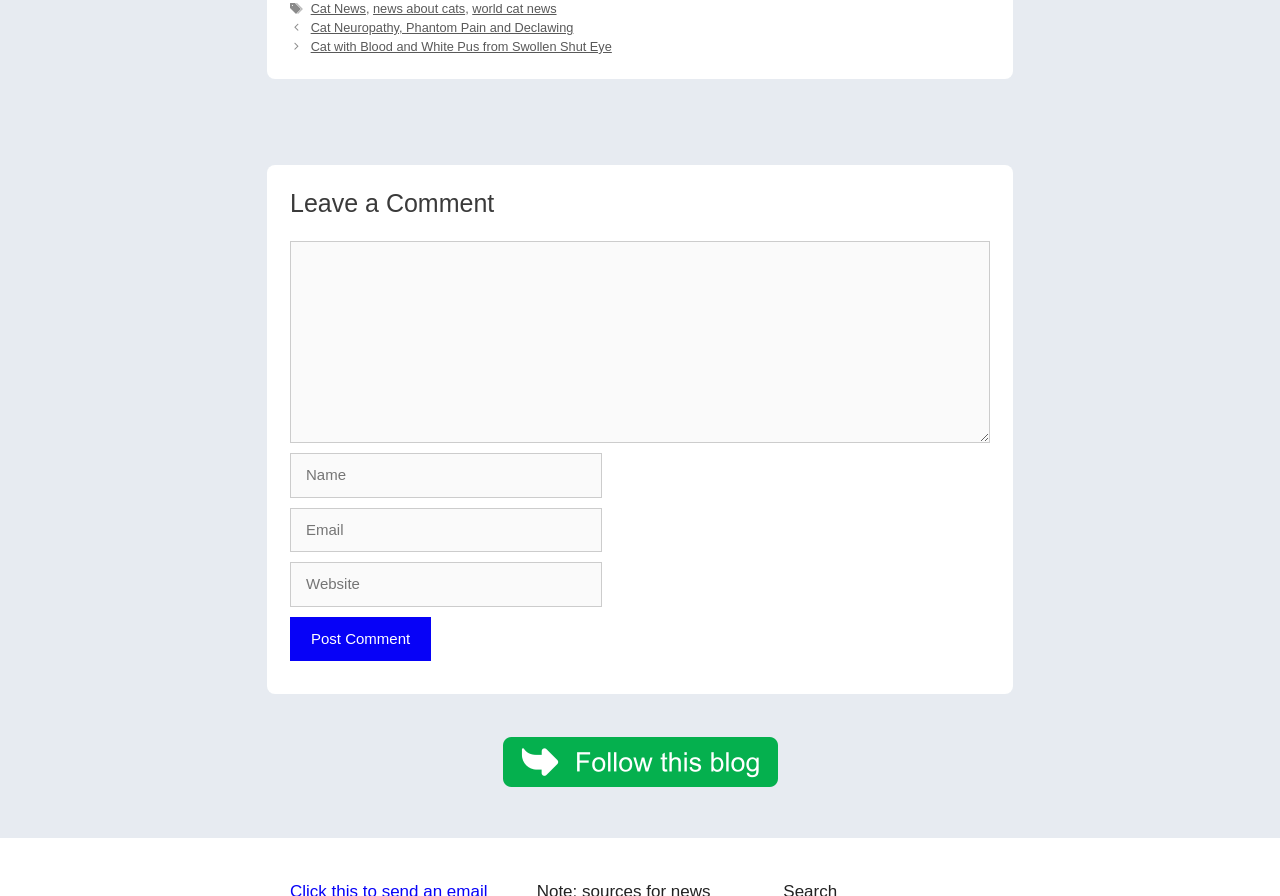Determine the bounding box coordinates for the region that must be clicked to execute the following instruction: "Leave a comment".

[0.227, 0.21, 0.773, 0.247]